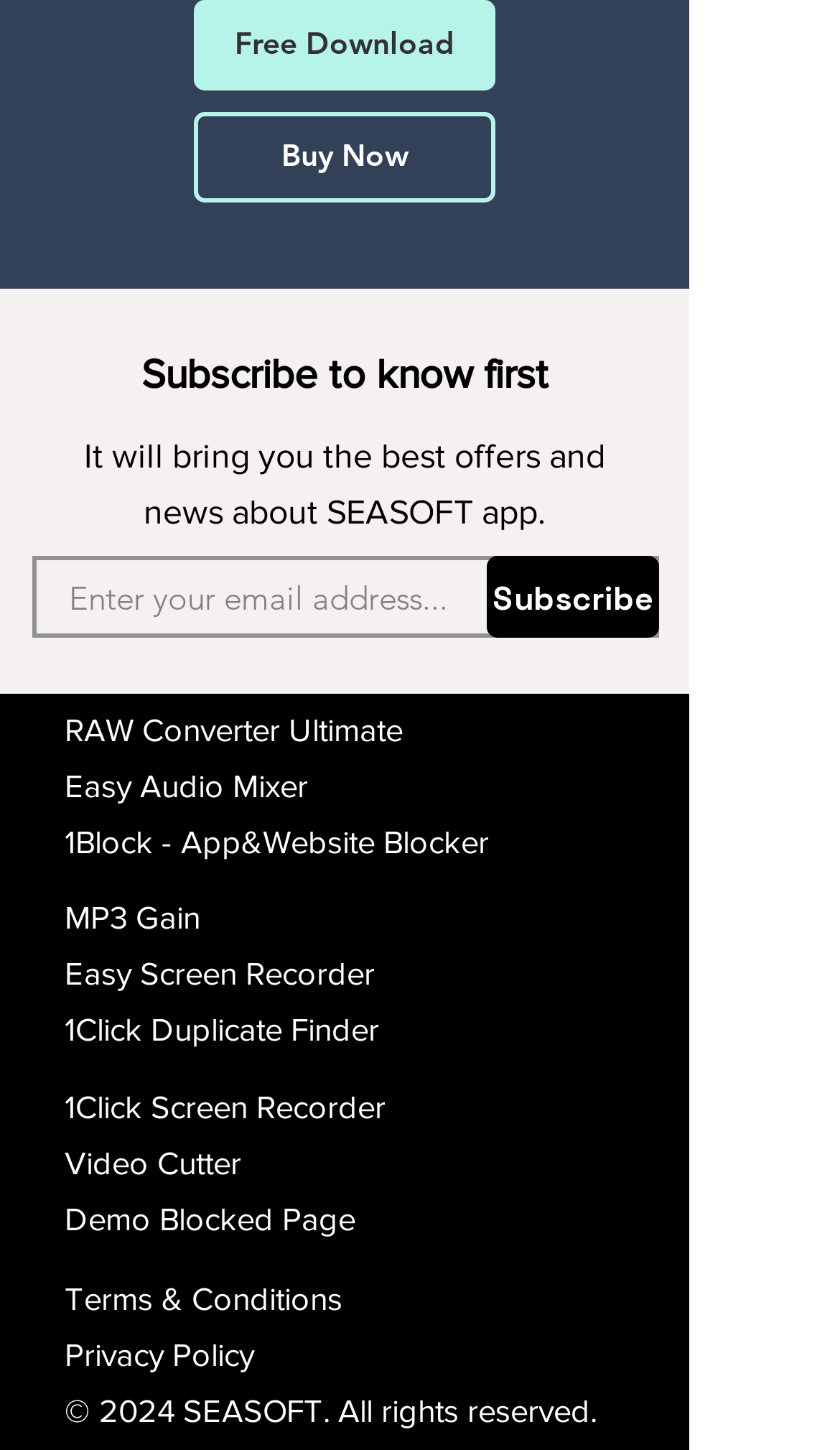Analyze the image and give a detailed response to the question:
What is the purpose of the 'Buy Now' link?

The 'Buy Now' link is prominently displayed at the top of the webpage, suggesting that it is used to purchase a product, possibly one of the software applications listed on the webpage.